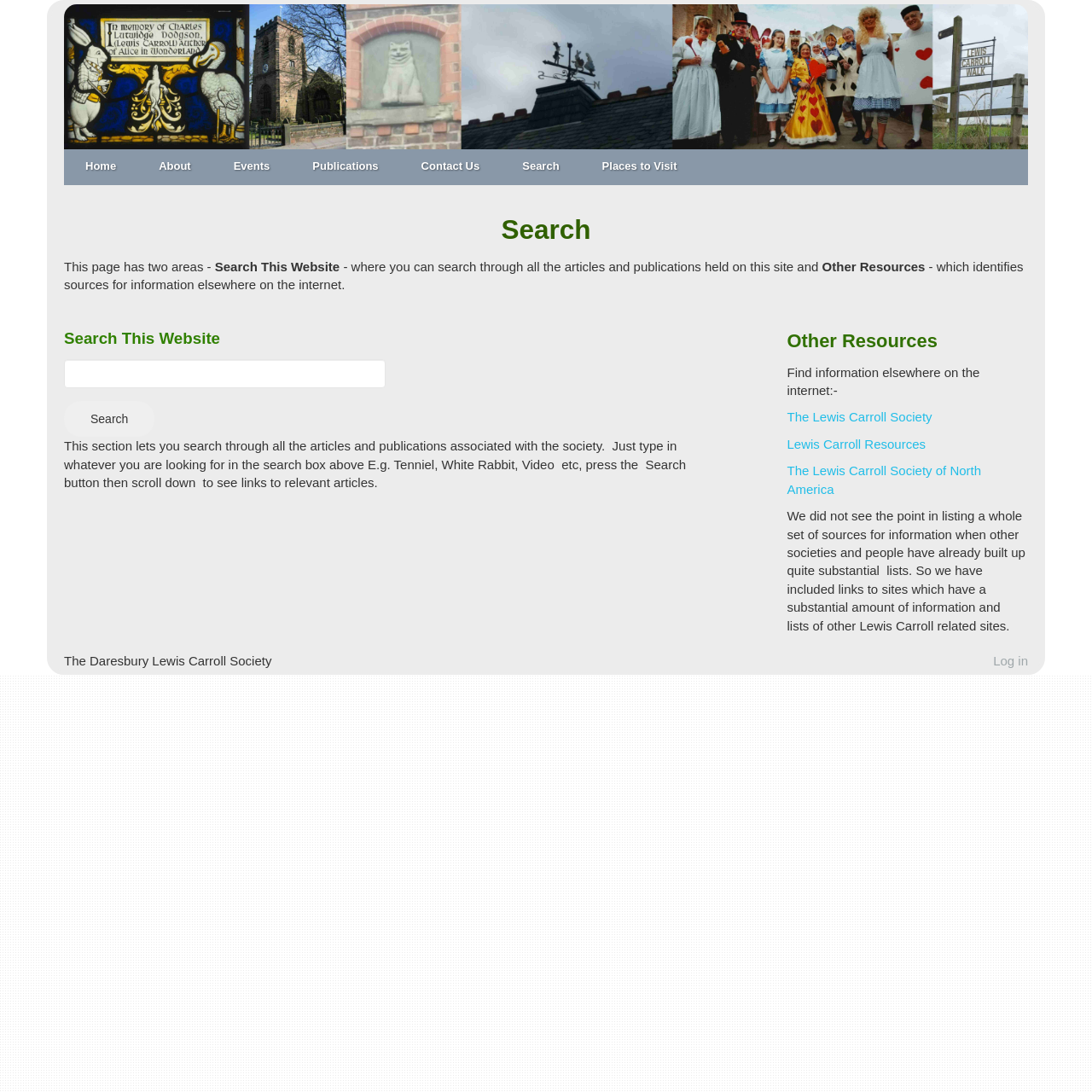What is the name of the society mentioned on this webpage?
Observe the image and answer the question with a one-word or short phrase response.

The Daresbury Lewis Carroll Society